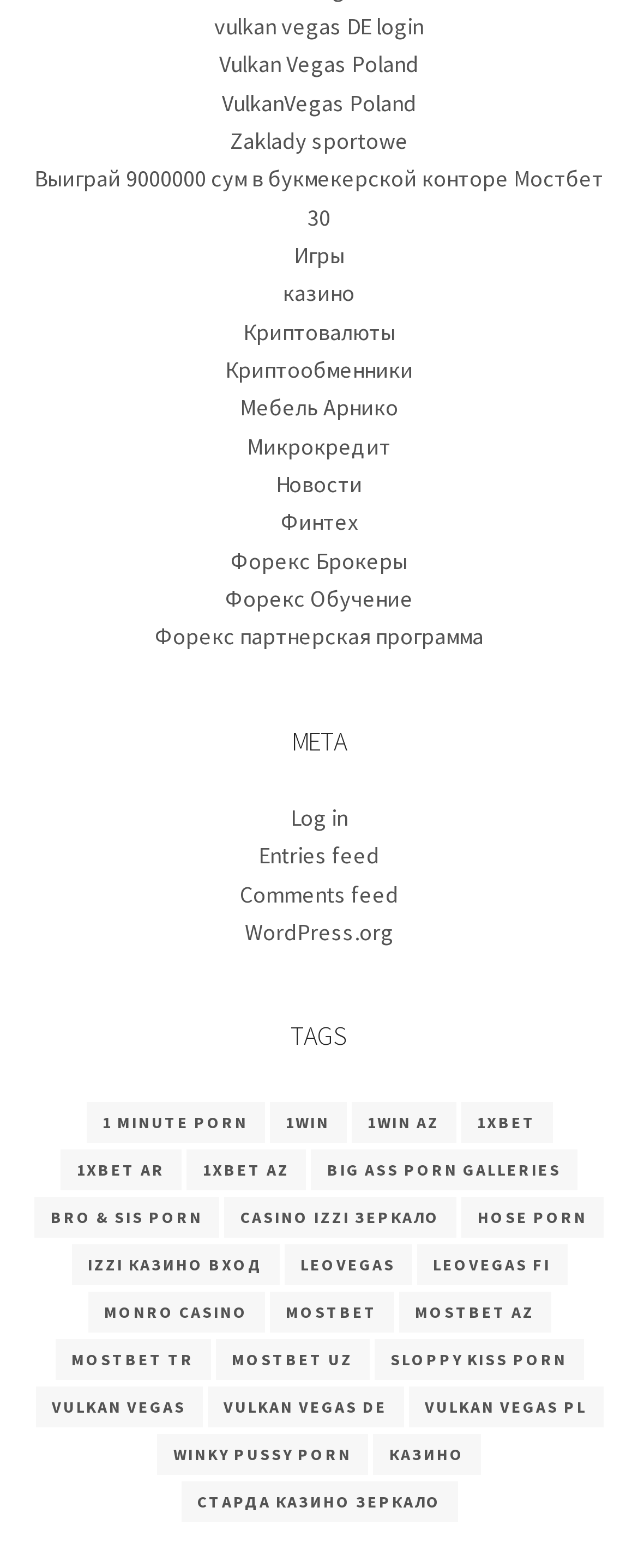Given the element description monro casino, predict the bounding box coordinates for the UI element in the webpage screenshot. The format should be (top-left x, top-left y, bottom-right x, bottom-right y), and the values should be between 0 and 1.

[0.137, 0.824, 0.414, 0.85]